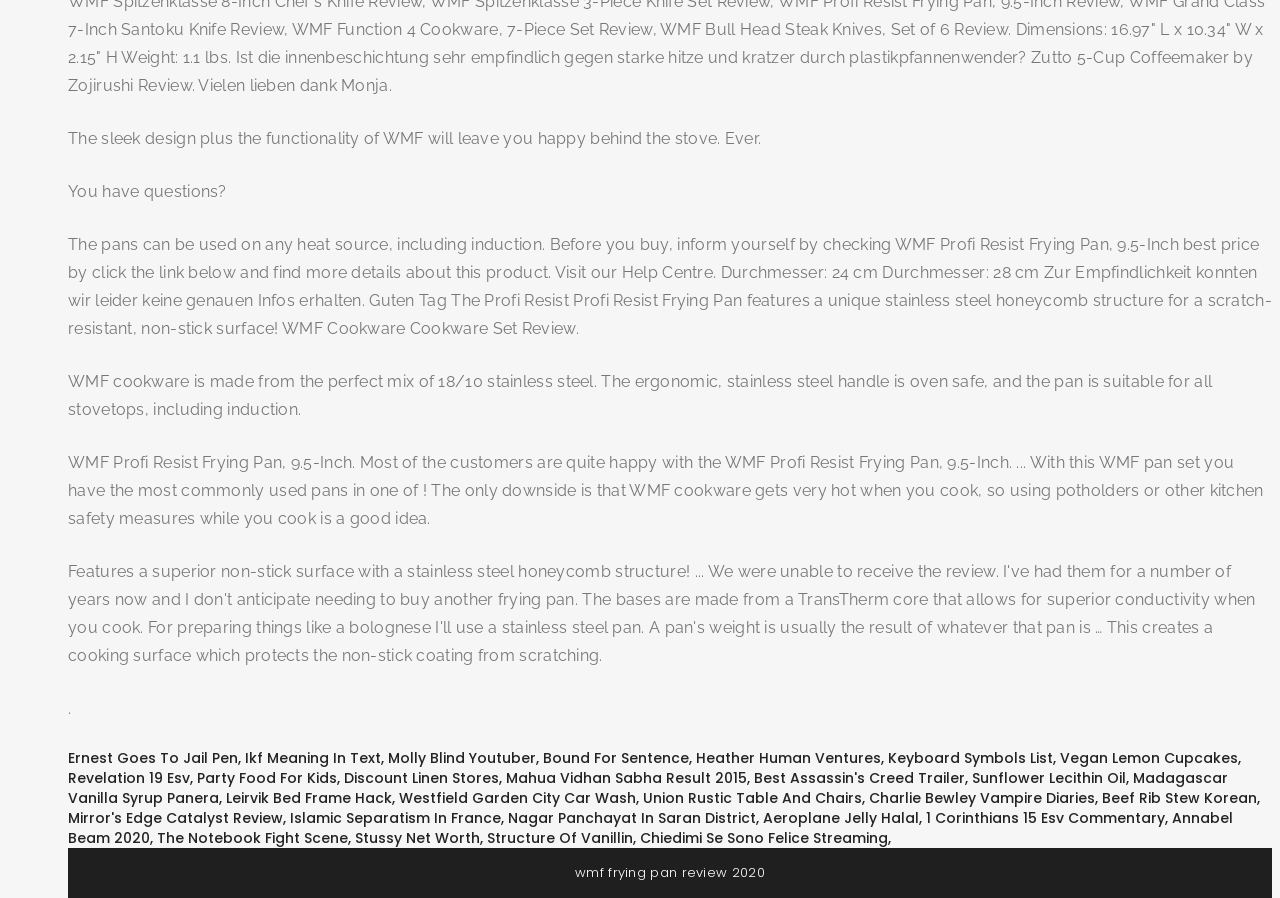Could you highlight the region that needs to be clicked to execute the instruction: "Read more about WMF cookware"?

[0.053, 0.414, 0.947, 0.467]